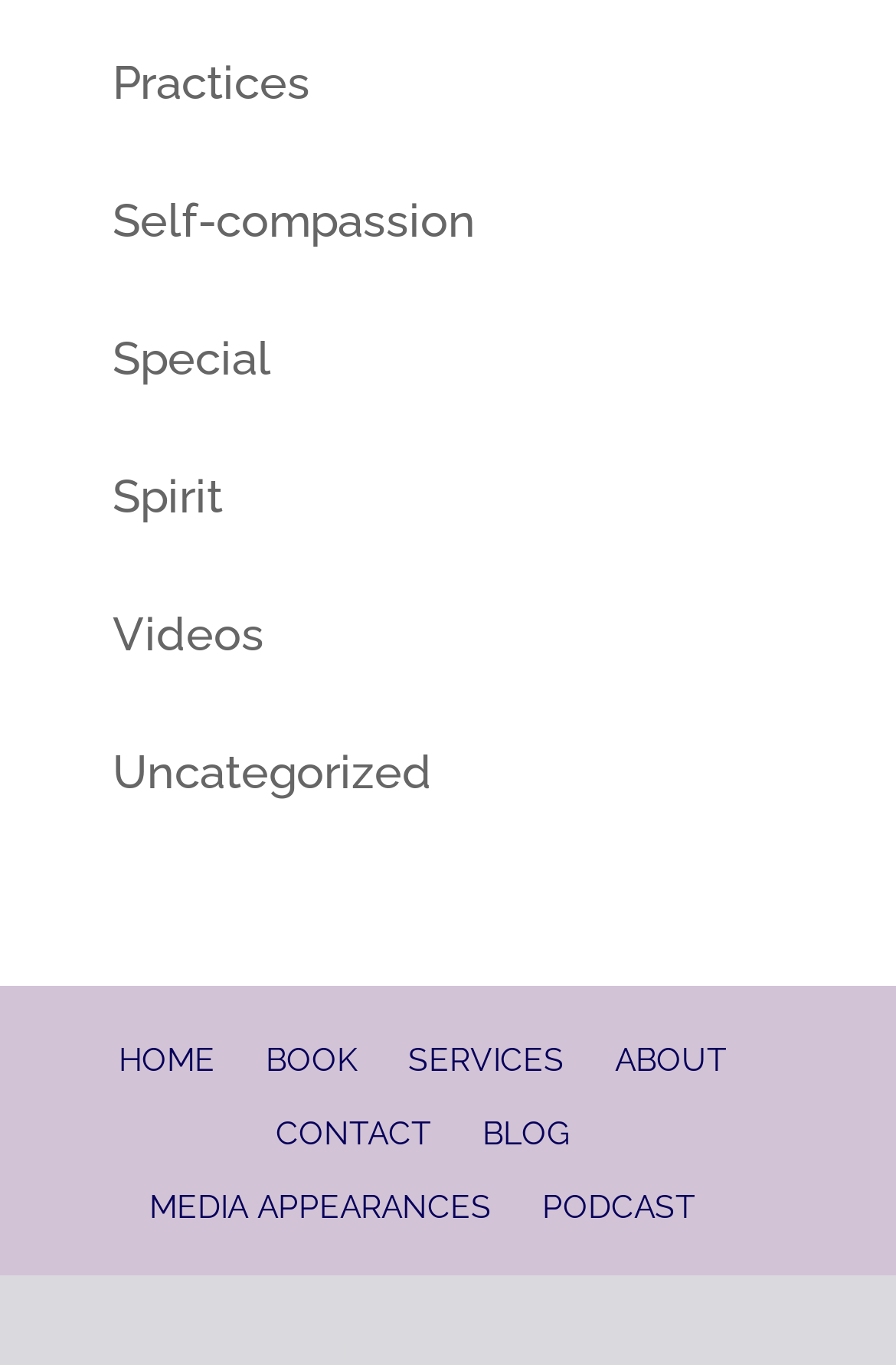Locate the bounding box coordinates of the UI element described by: "Home". Provide the coordinates as four float numbers between 0 and 1, formatted as [left, top, right, bottom].

[0.132, 0.763, 0.24, 0.79]